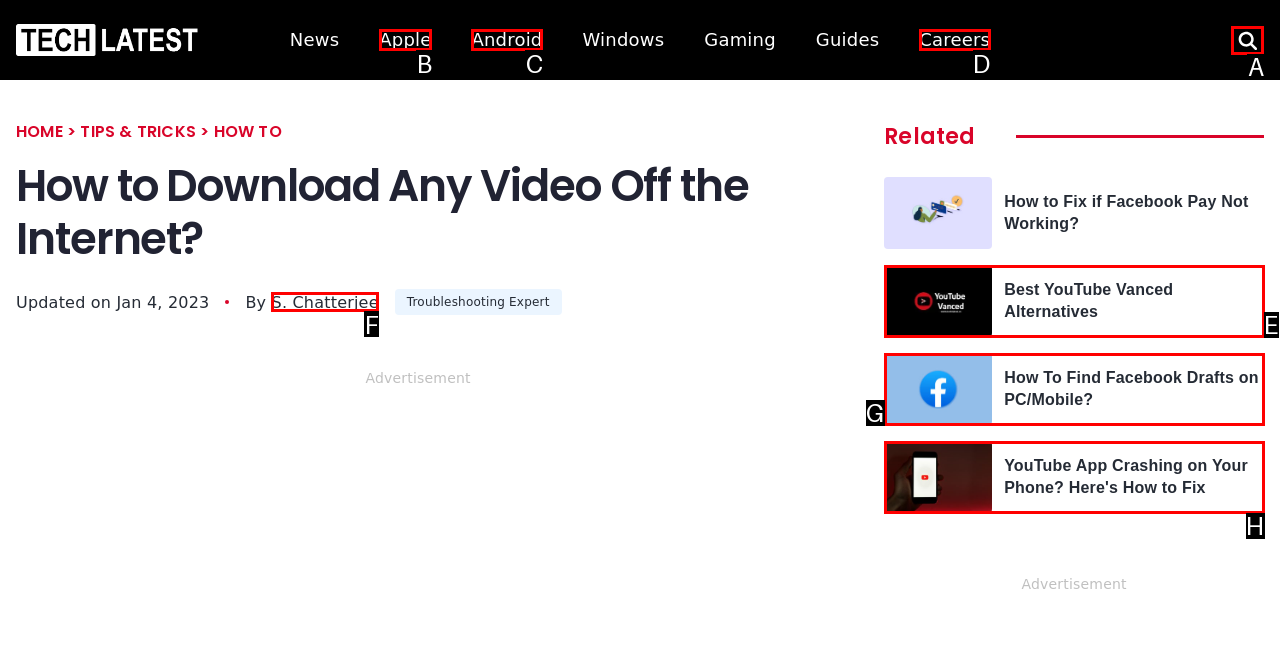Point out the HTML element I should click to achieve the following: Read more about S. Chatterjee Reply with the letter of the selected element.

F